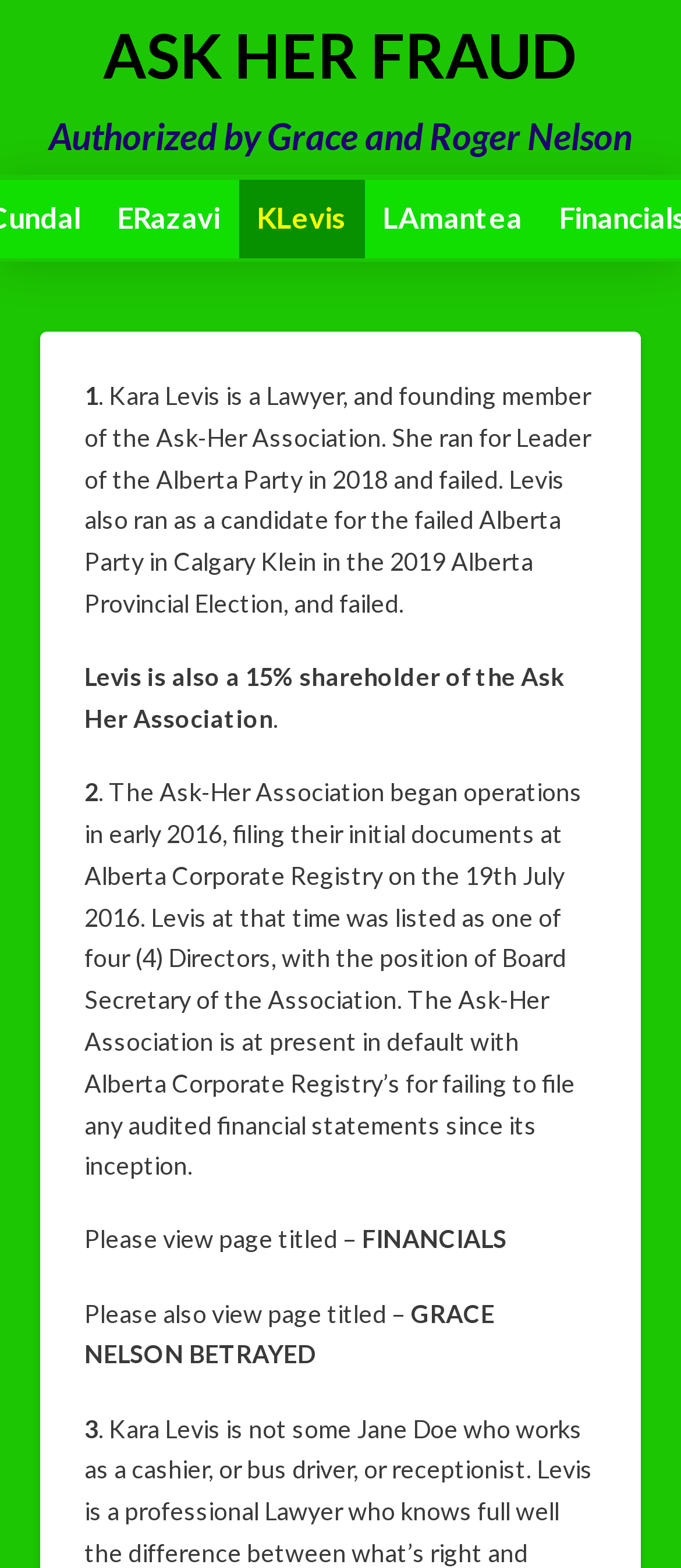What is the position Kara Levis held in the Ask-Her Association?
Based on the image content, provide your answer in one word or a short phrase.

Board Secretary